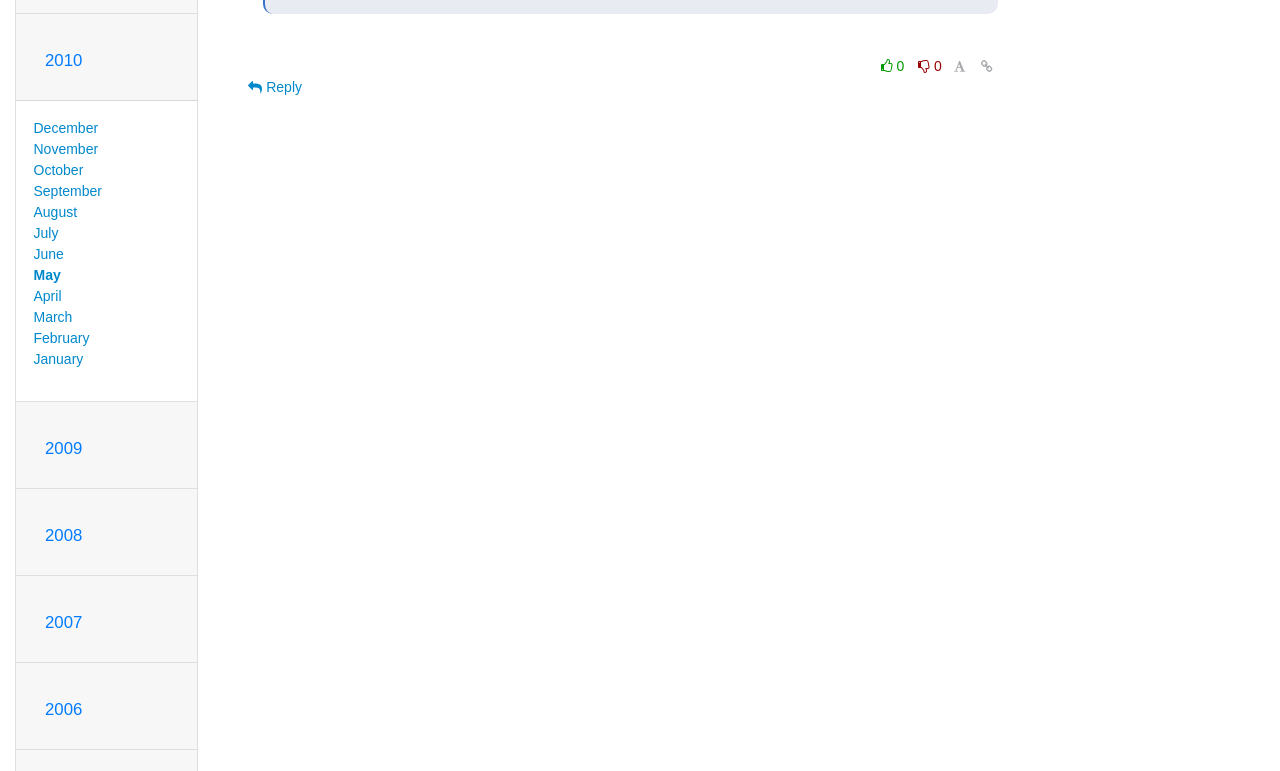What is the reply button for?
Please craft a detailed and exhaustive response to the question.

The link element with the text ' Reply' is likely a button for replying to a message or comment, as the text 'Reply' suggests.